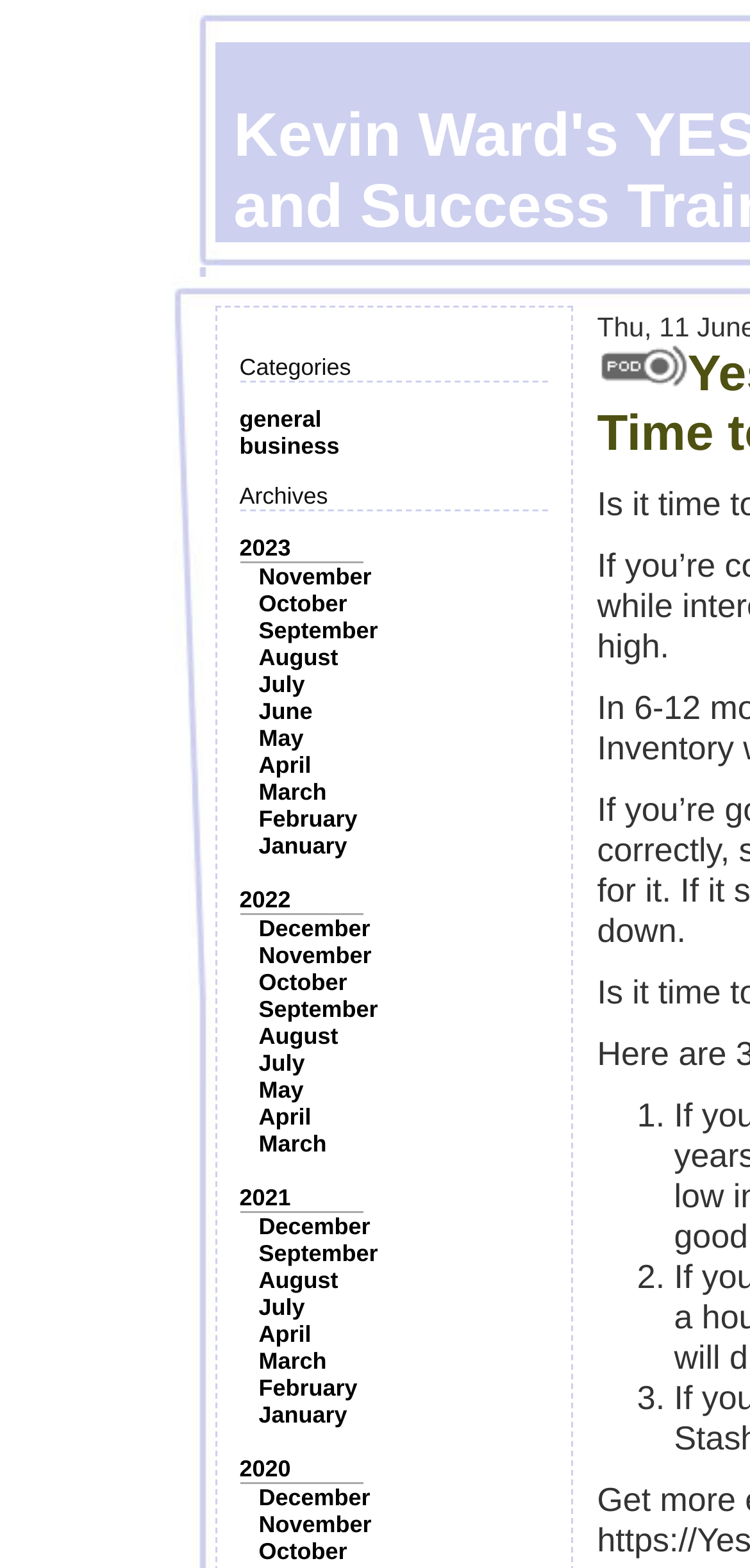Please respond to the question using a single word or phrase:
What is the most recent month listed?

November